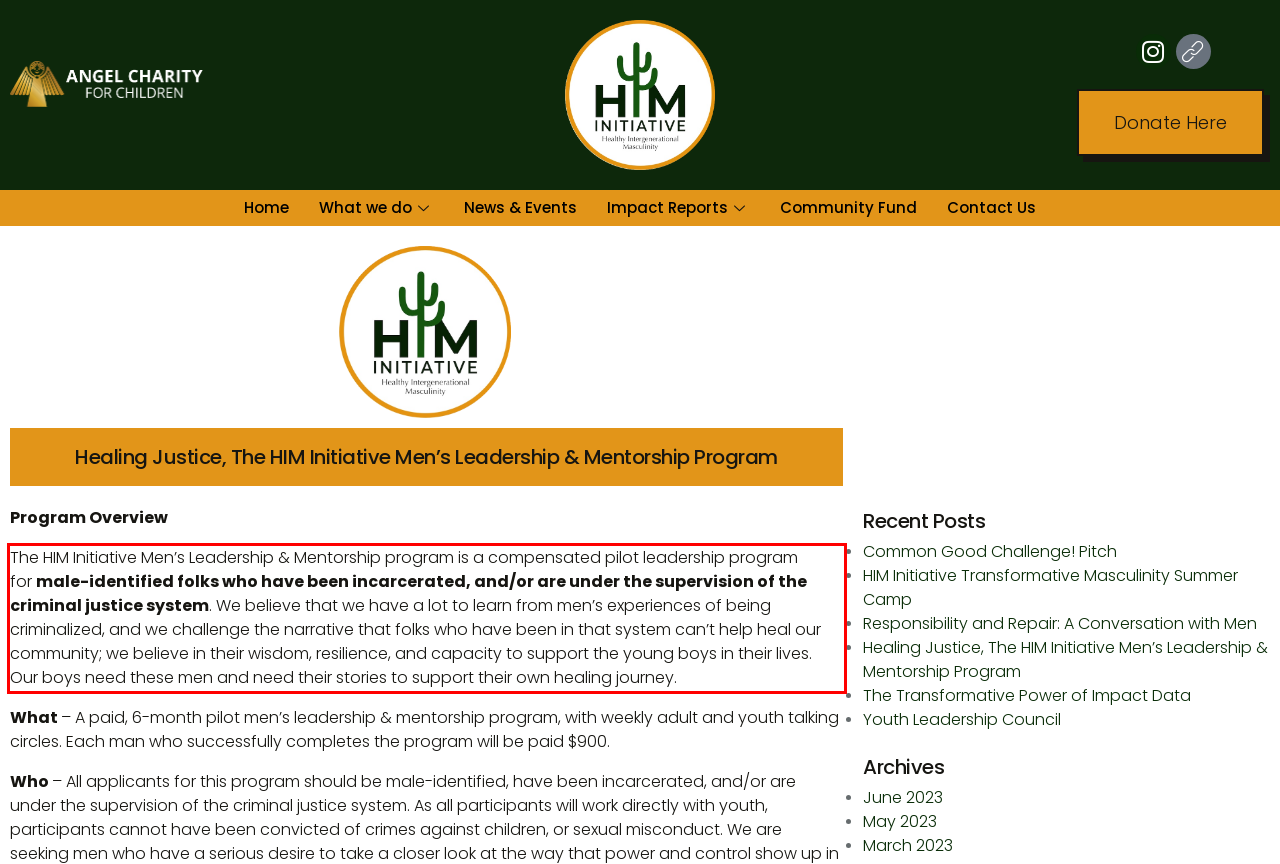Within the provided webpage screenshot, find the red rectangle bounding box and perform OCR to obtain the text content.

The HIM Initiative Men’s Leadership & Mentorship program is a compensated pilot leadership program for male-identified folks who have been incarcerated, and/or are under the supervision of the criminal justice system. We believe that we have a lot to learn from men’s experiences of being criminalized, and we challenge the narrative that folks who have been in that system can’t help heal our community; we believe in their wisdom, resilience, and capacity to support the young boys in their lives. Our boys need these men and need their stories to support their own healing journey.